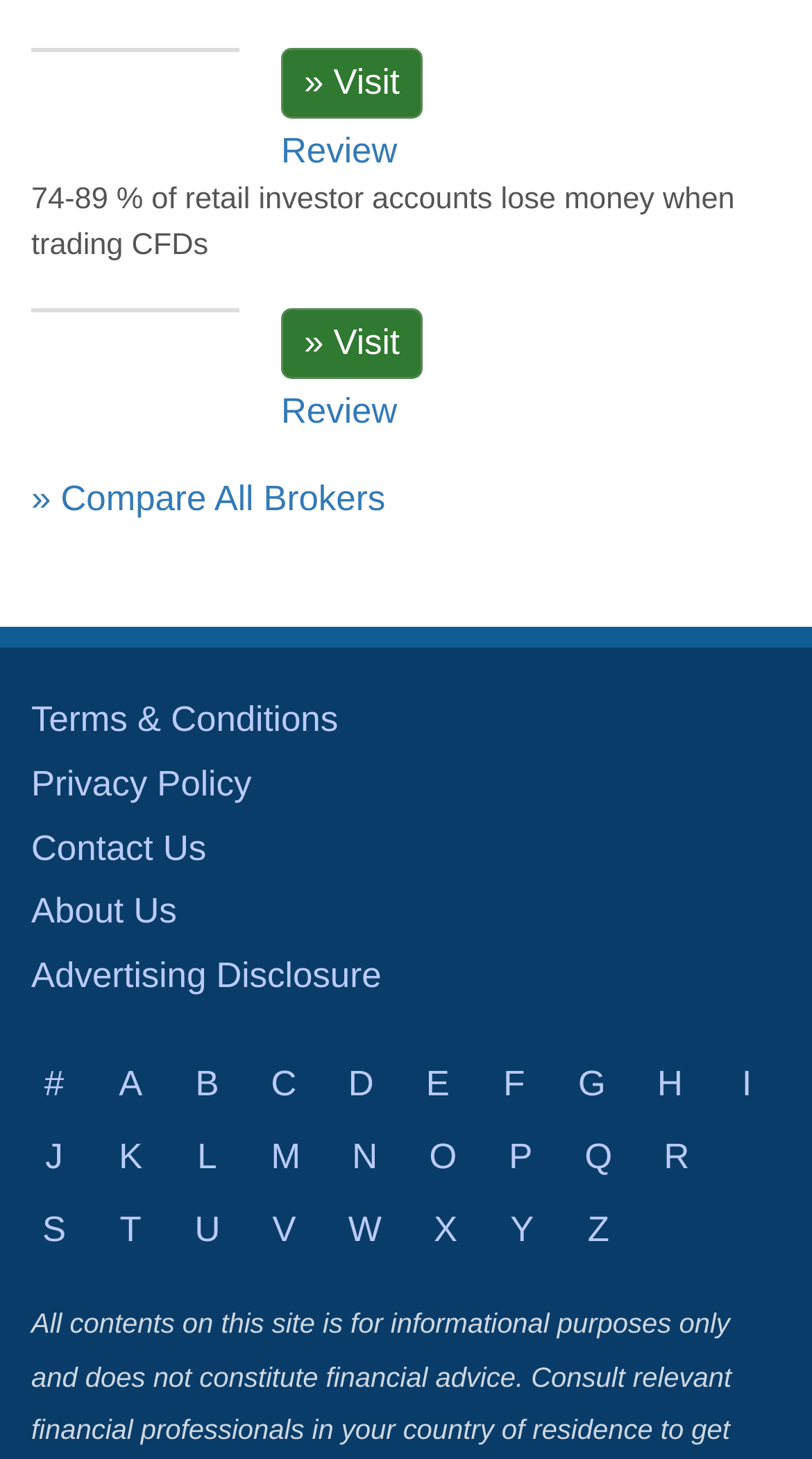Please identify the coordinates of the bounding box for the clickable region that will accomplish this instruction: "Visit Pepperstone".

[0.346, 0.032, 0.521, 0.081]